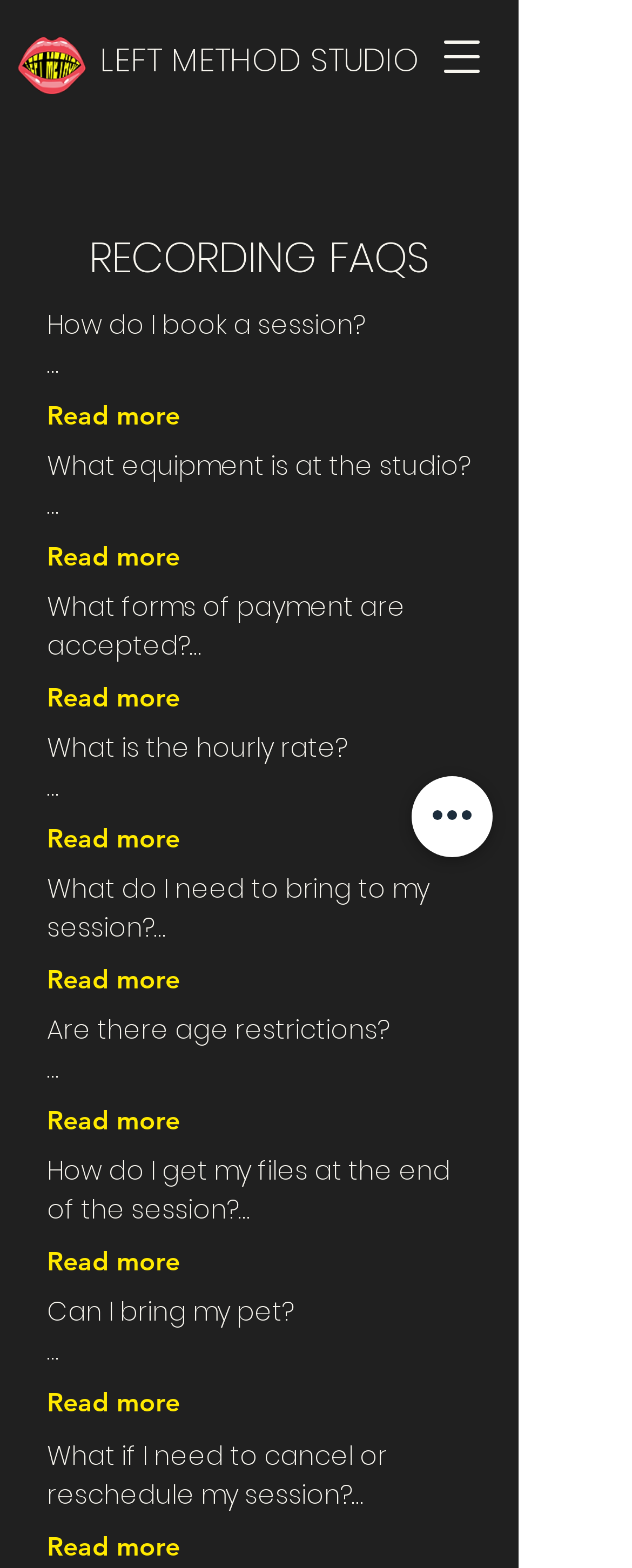Locate the bounding box of the UI element defined by this description: "Read more". The coordinates should be given as four float numbers between 0 and 1, formatted as [left, top, right, bottom].

[0.074, 0.795, 0.285, 0.815]